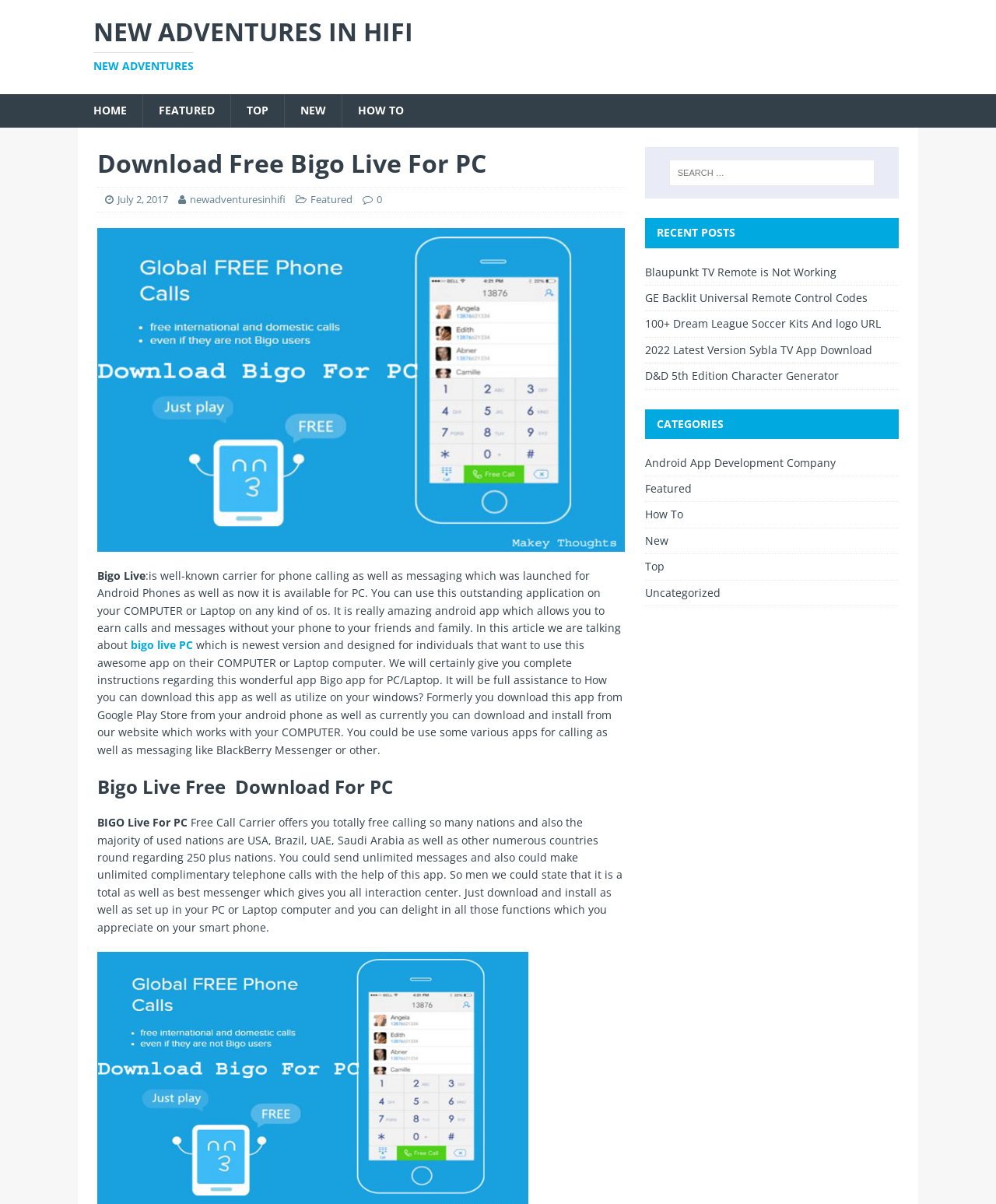Provide the text content of the webpage's main heading.

Download Free Bigo Live For PC